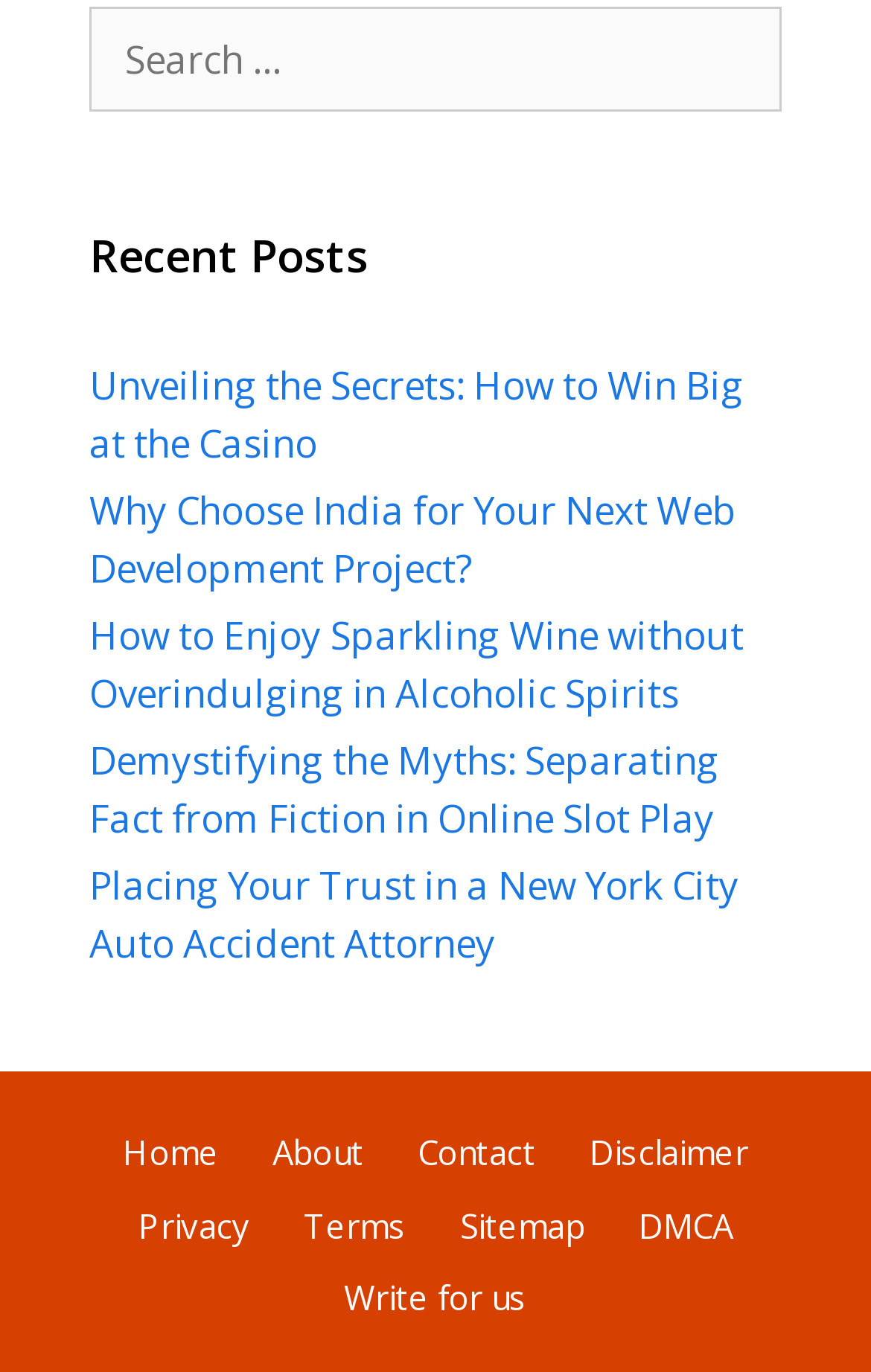What is the last link under Recent Posts?
Please answer the question with a detailed and comprehensive explanation.

I looked at the links under the 'Recent Posts' heading and found that the last link is 'Placing Your Trust in a New York City Auto Accident Attorney'. The text of the link is 'Placing Your Trust'.